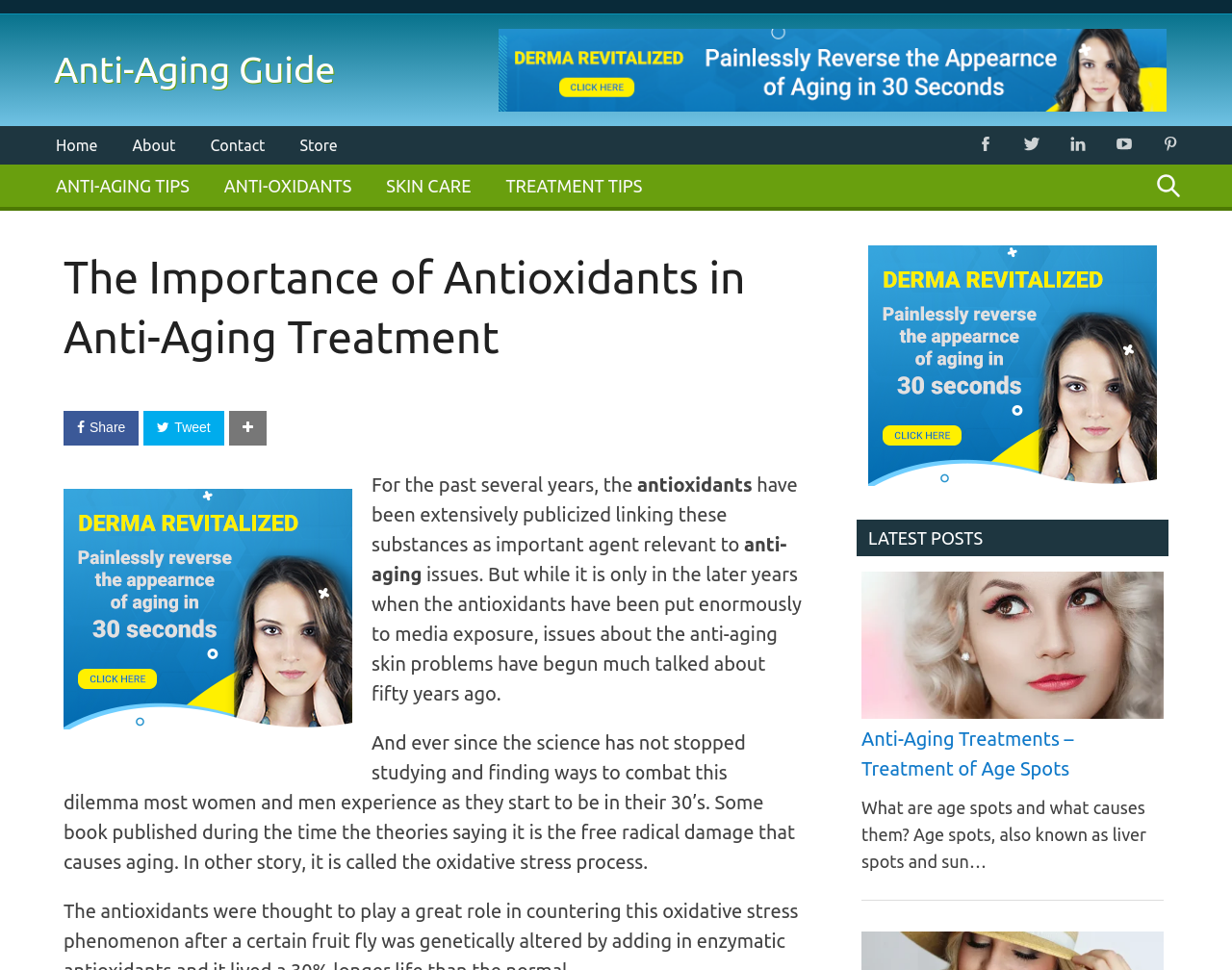Extract the bounding box coordinates for the HTML element that matches this description: "Join Us". The coordinates should be four float numbers between 0 and 1, i.e., [left, top, right, bottom].

None